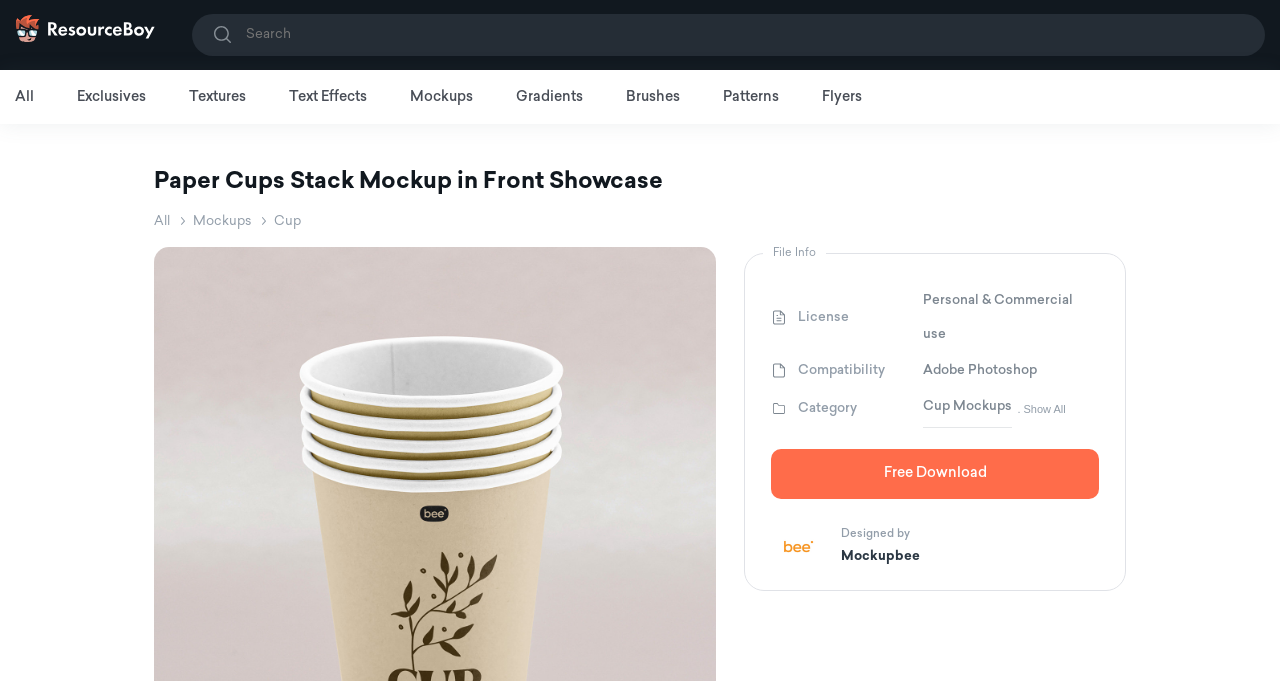Determine the bounding box coordinates of the UI element described below. Use the format (top-left x, top-left y, bottom-right x, bottom-right y) with floating point numbers between 0 and 1: . Show All

[0.795, 0.572, 0.833, 0.628]